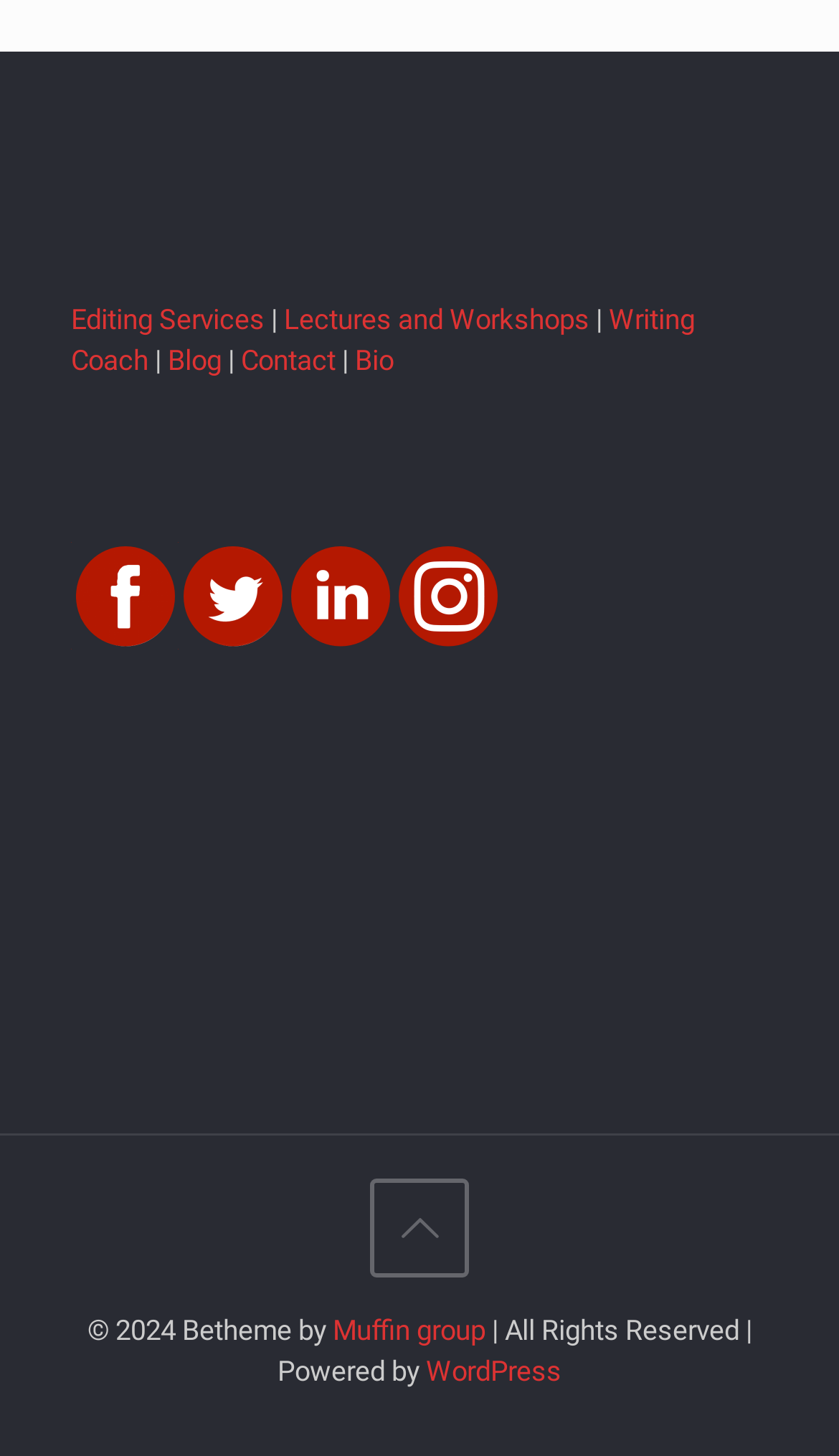Identify the bounding box coordinates of the area you need to click to perform the following instruction: "Go to the Lectures and Workshops page".

[0.338, 0.209, 0.703, 0.231]